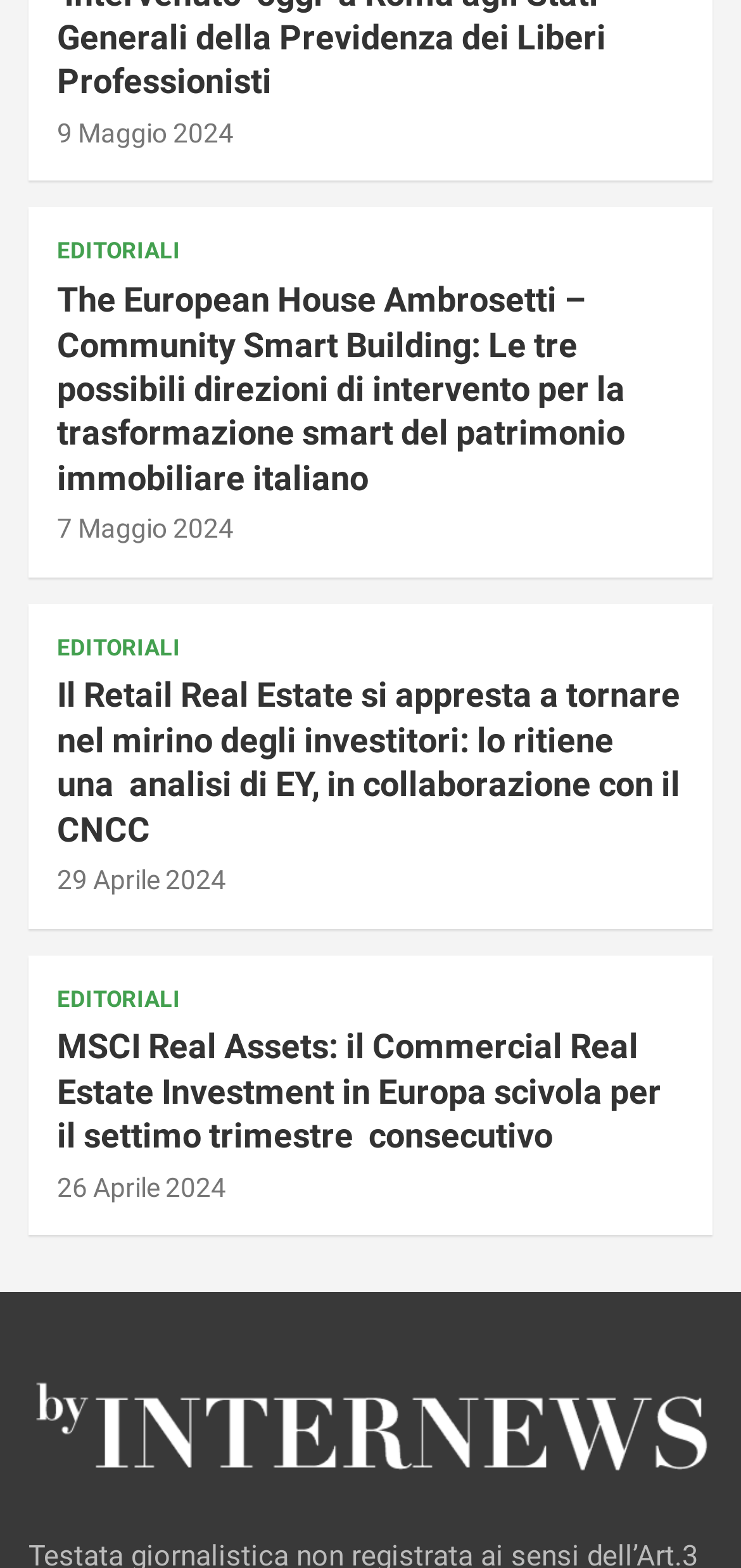What is the topic of the first article?
Provide a thorough and detailed answer to the question.

I read the text of the first heading and found that it is about 'The European House Ambrosetti – Community Smart Building'.